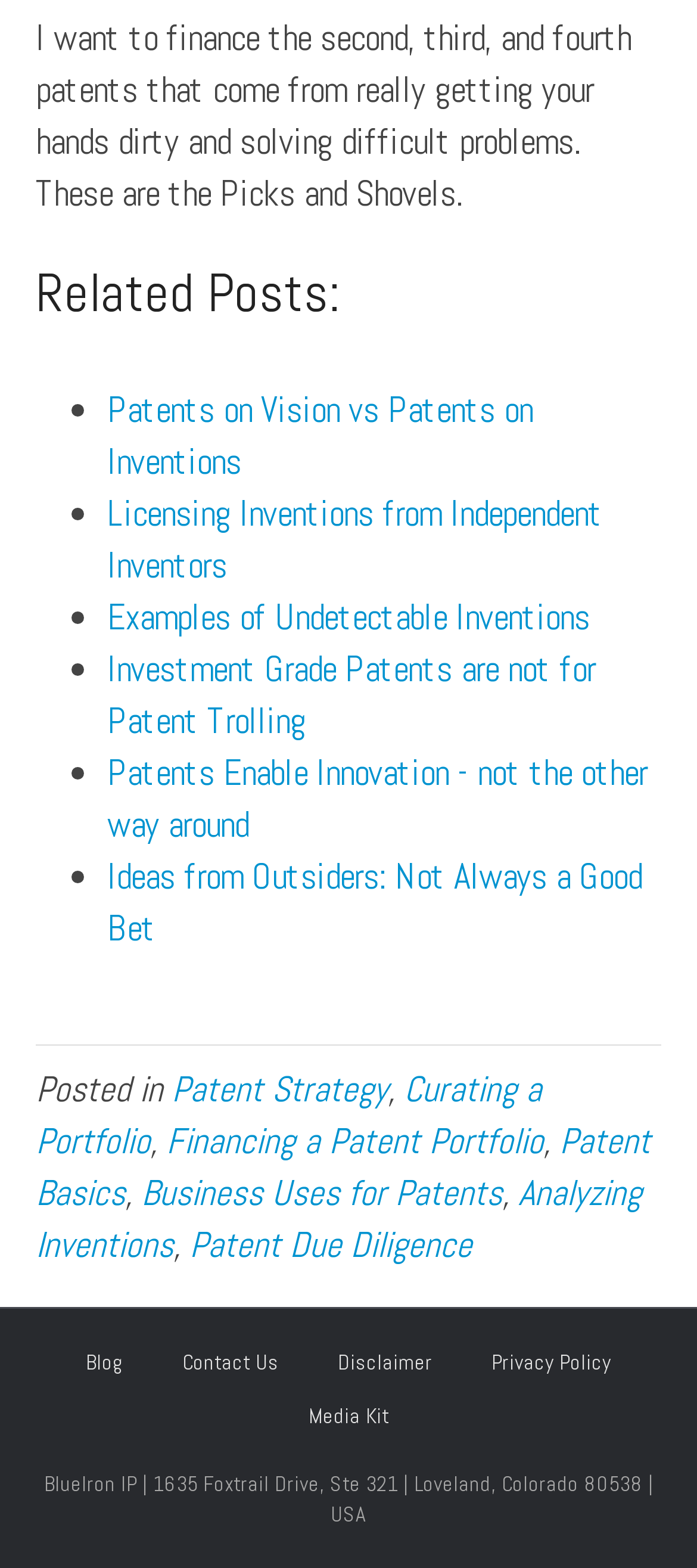Determine the bounding box coordinates for the area that needs to be clicked to fulfill this task: "Read 'Ideas from Outsiders: Not Always a Good Bet'". The coordinates must be given as four float numbers between 0 and 1, i.e., [left, top, right, bottom].

[0.154, 0.544, 0.921, 0.607]